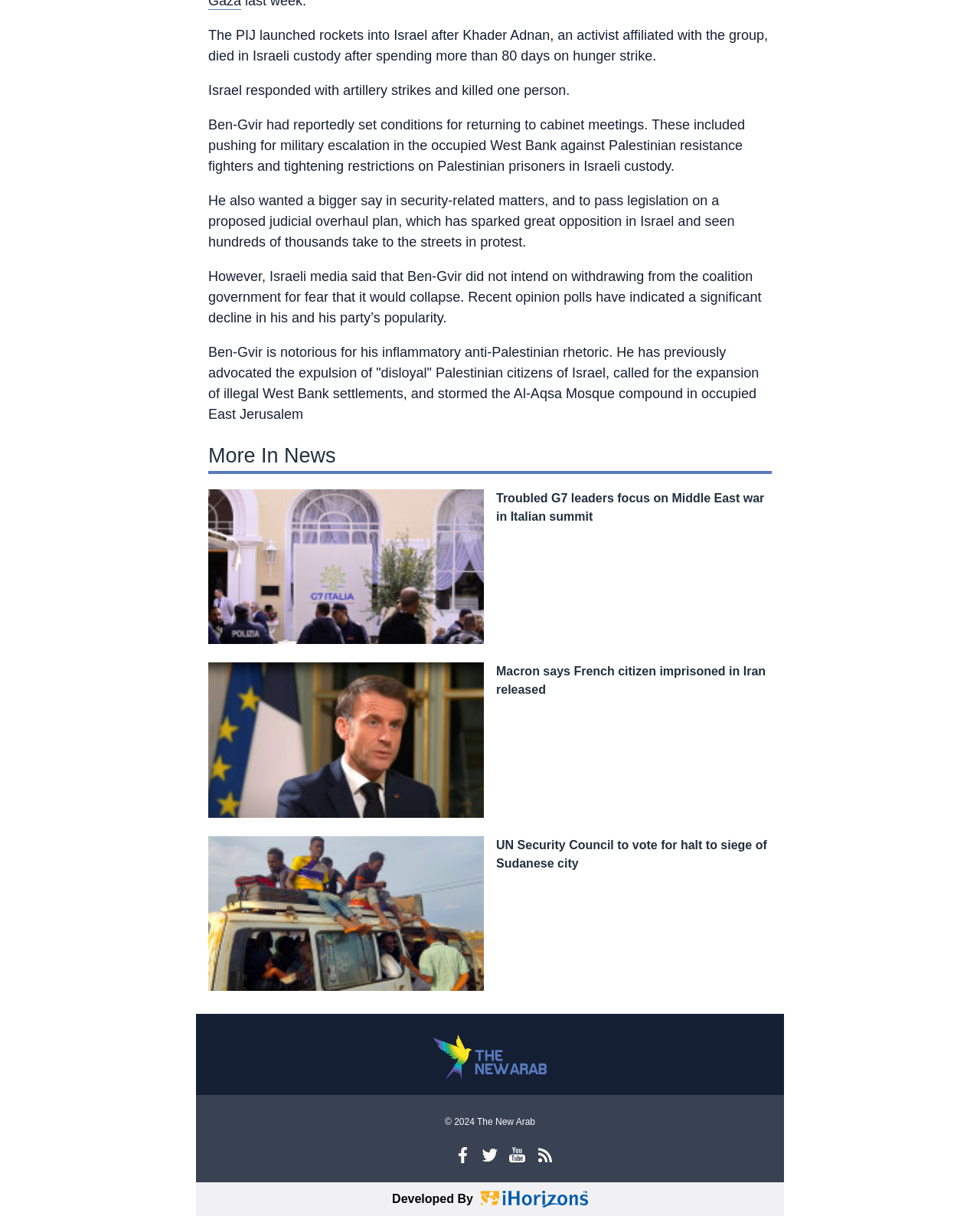What is the name of the publication?
Based on the image, provide your answer in one word or phrase.

The New Arab